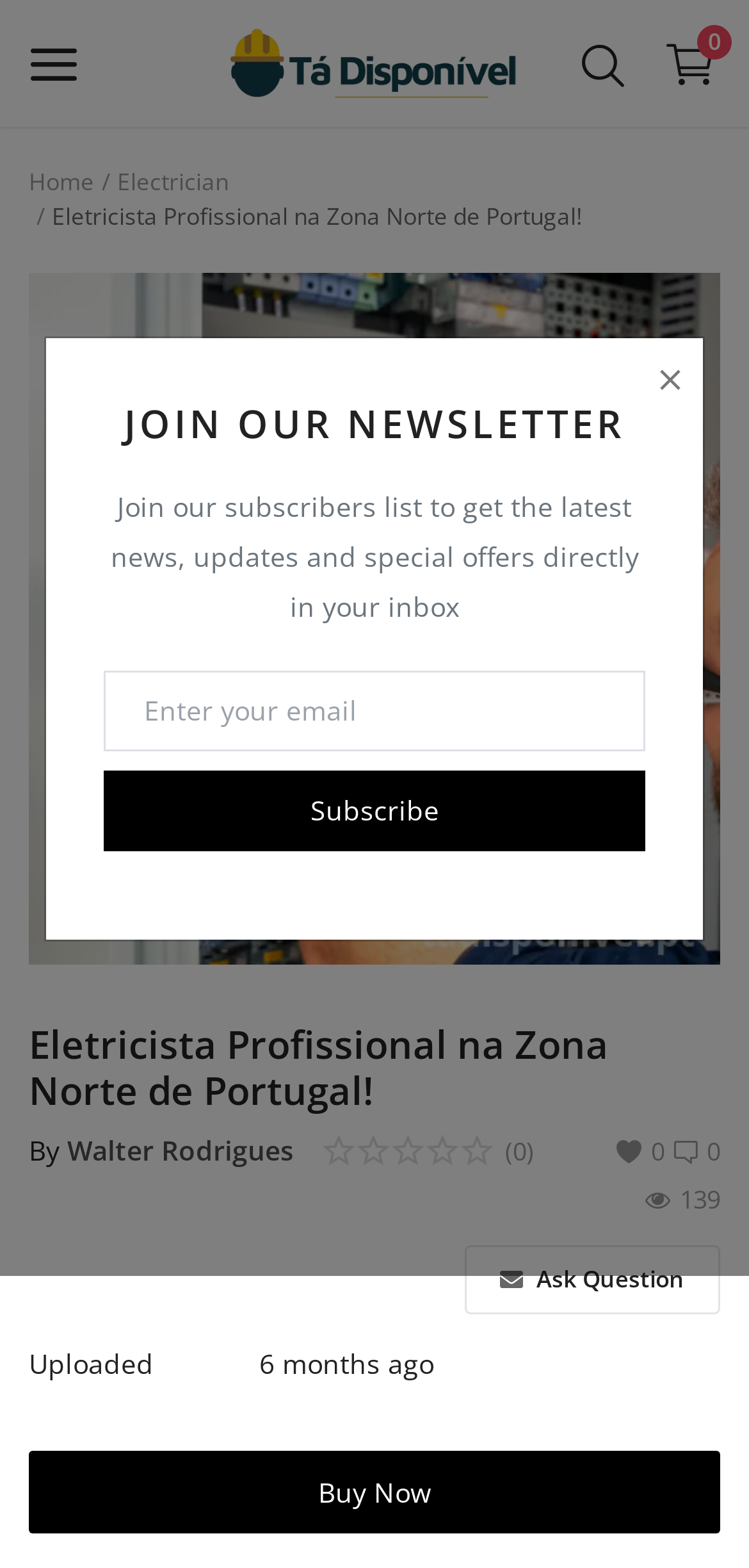Describe every aspect of the webpage comprehensively.

This webpage is about an electrician professional service in the northern zone of Portugal. At the top left corner, there is a logo image and a link with a icon. On the top right corner, there are several links, including "Sell Now", "Home", "Wishlist", "Contact", "Blog", "Login", "Register", and a location link with an icon. Below these links, there is a main menu with tabs, including "Main Menu", "Categories", and others.

In the middle of the page, there is a dialog box with a heading "JOIN OUR NEWSLETTER" and a description text. Below the description, there is a textbox to enter an email address and a "Subscribe" button.

On the left side of the page, there is a navigation breadcrumb with links to "Home" and "Electrician". Below the breadcrumb, there is a slider with a background image and a heading "Eletricista Profissional na Zona Norte de Portugal!".

At the bottom of the page, there is a heading with the same title as the webpage, followed by a text "By Walter Rodrigues" and a link to the author's name. Next to the author's name, there is a text "(0)" and another text "139". On the right side of the bottom section, there is a button with an icon and the text "Ask Question".

Below the button, there is a layout table with two columns, showing information about the uploaded date, "6 months ago". Finally, at the very bottom of the page, there is a "Buy Now" link.